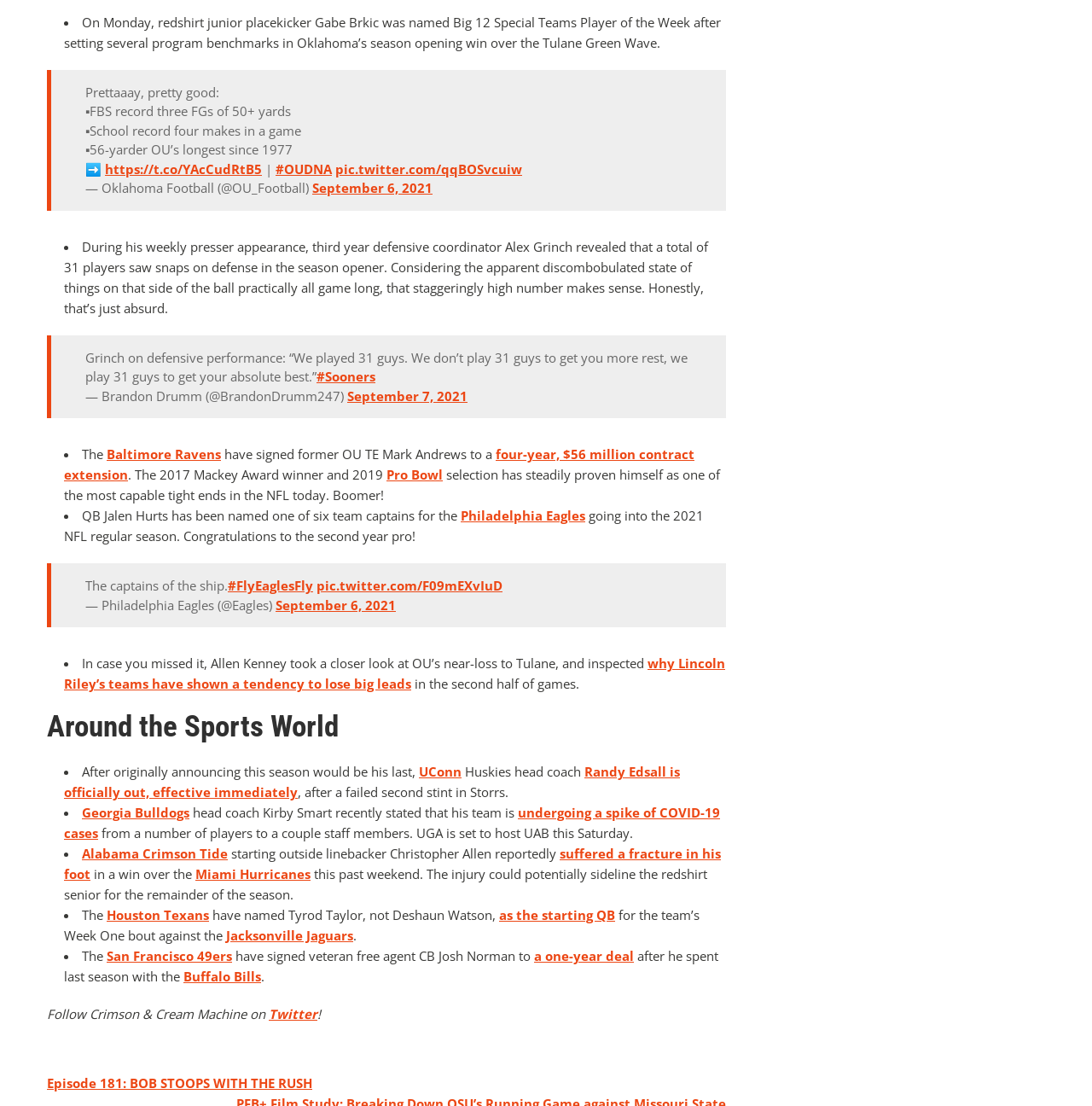Determine the bounding box coordinates of the clickable element to complete this instruction: "Follow Oklahoma Football on Twitter". Provide the coordinates in the format of four float numbers between 0 and 1, [left, top, right, bottom].

[0.078, 0.162, 0.286, 0.178]